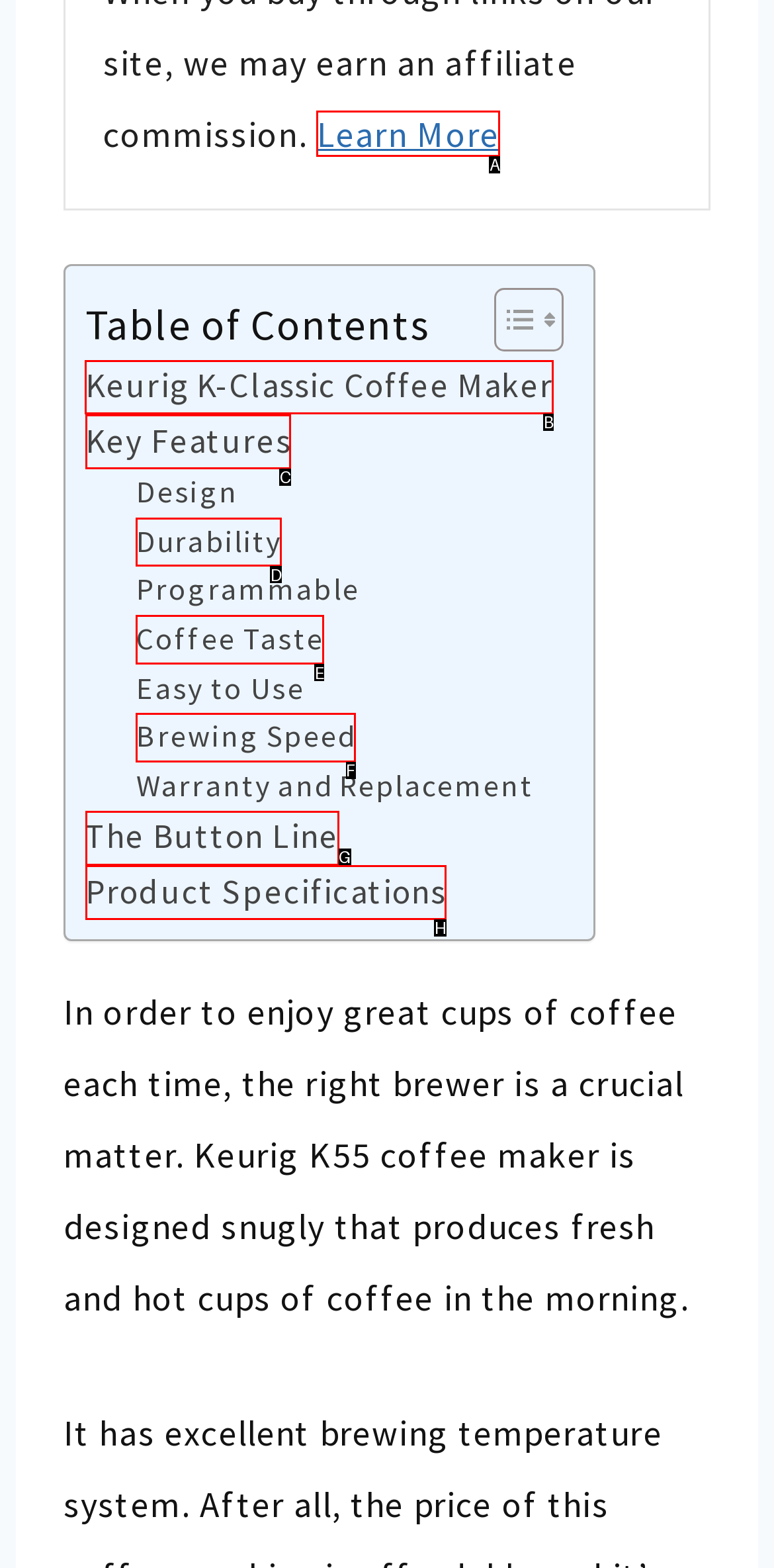To complete the instruction: View Keurig K-Classic Coffee Maker details, which HTML element should be clicked?
Respond with the option's letter from the provided choices.

B